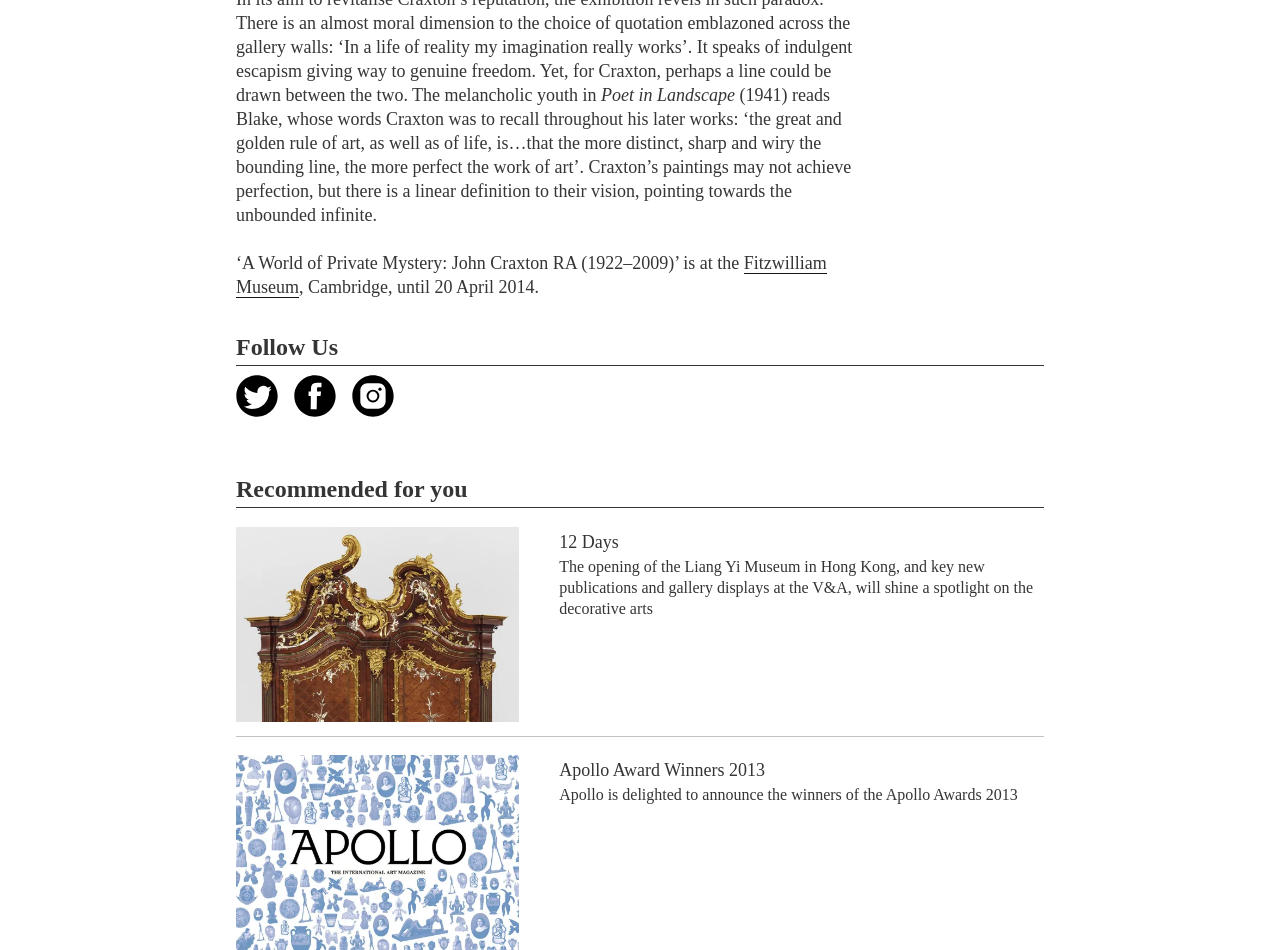Respond to the question below with a single word or phrase:
What is the name of the artist mentioned?

John Craxton